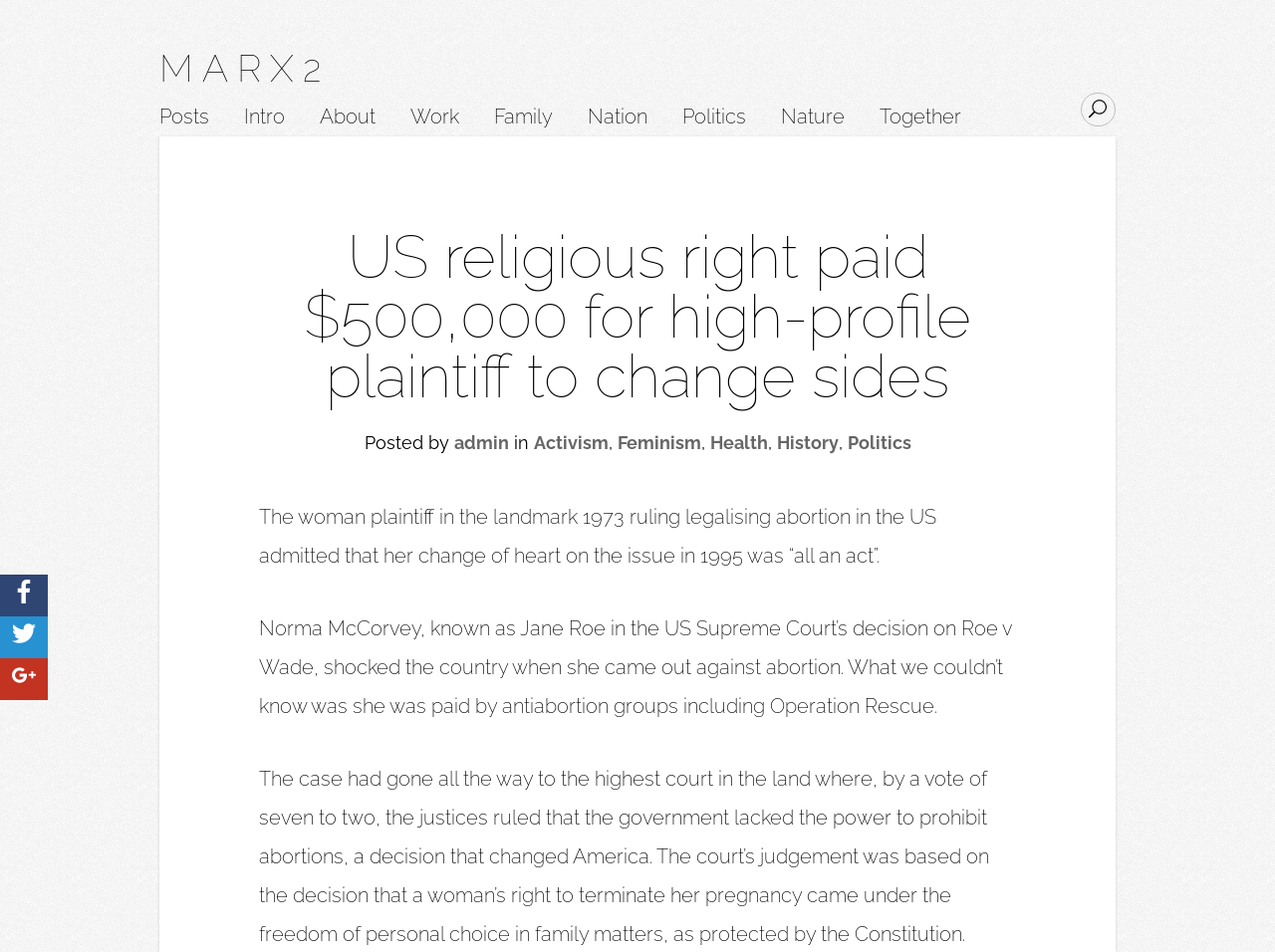Create an elaborate caption that covers all aspects of the webpage.

The webpage appears to be a news article or blog post about a significant event in the US religious right movement. At the top, there is a heading "MARX2" which is also a link. Below it, there are several links to different sections of the website, including "Posts", "Intro", "About", "Work", "Family", "Nation", "Politics", "Nature", and "Together".

On the right side of the page, there is a search bar with a textbox. Below the search bar, there is a heading that summarizes the article, "US religious right paid $500,000 for high-profile plaintiff to change sides". 

The article itself is divided into several paragraphs. The first paragraph mentions that the plaintiff in the landmark 1973 ruling legalizing abortion in the US admitted that her change of heart on the issue in 1995 was “all an act”. The second paragraph provides more context about Norma McCorvey, also known as Jane Roe, and her surprising shift in stance on abortion. The third paragraph explains the significance of the Roe v Wade case and its impact on America.

On the left side of the page, there are three links with icons, which may be social media links or other external links.